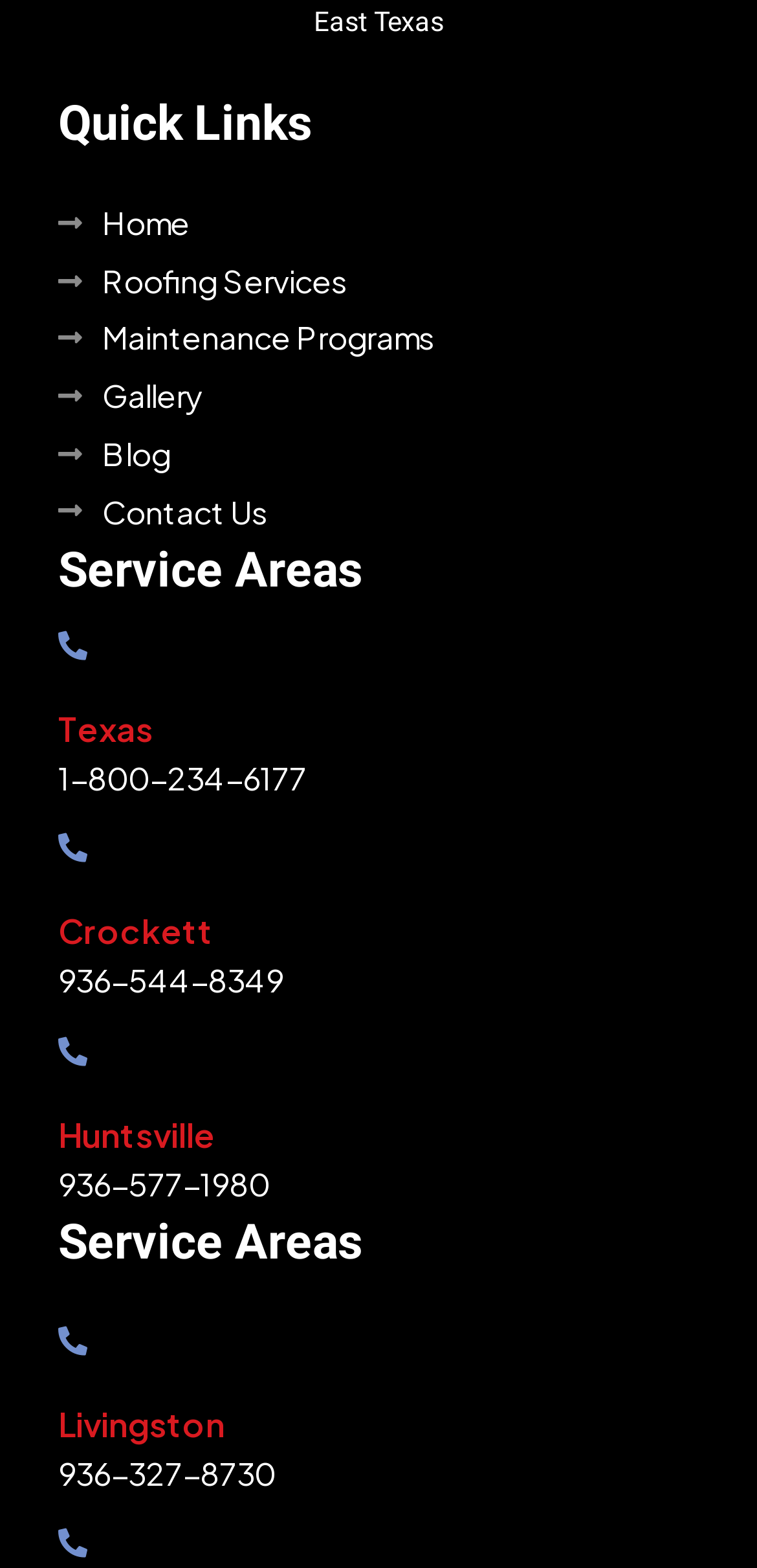Find the bounding box coordinates of the clickable area required to complete the following action: "check contact us".

[0.077, 0.308, 1.0, 0.345]